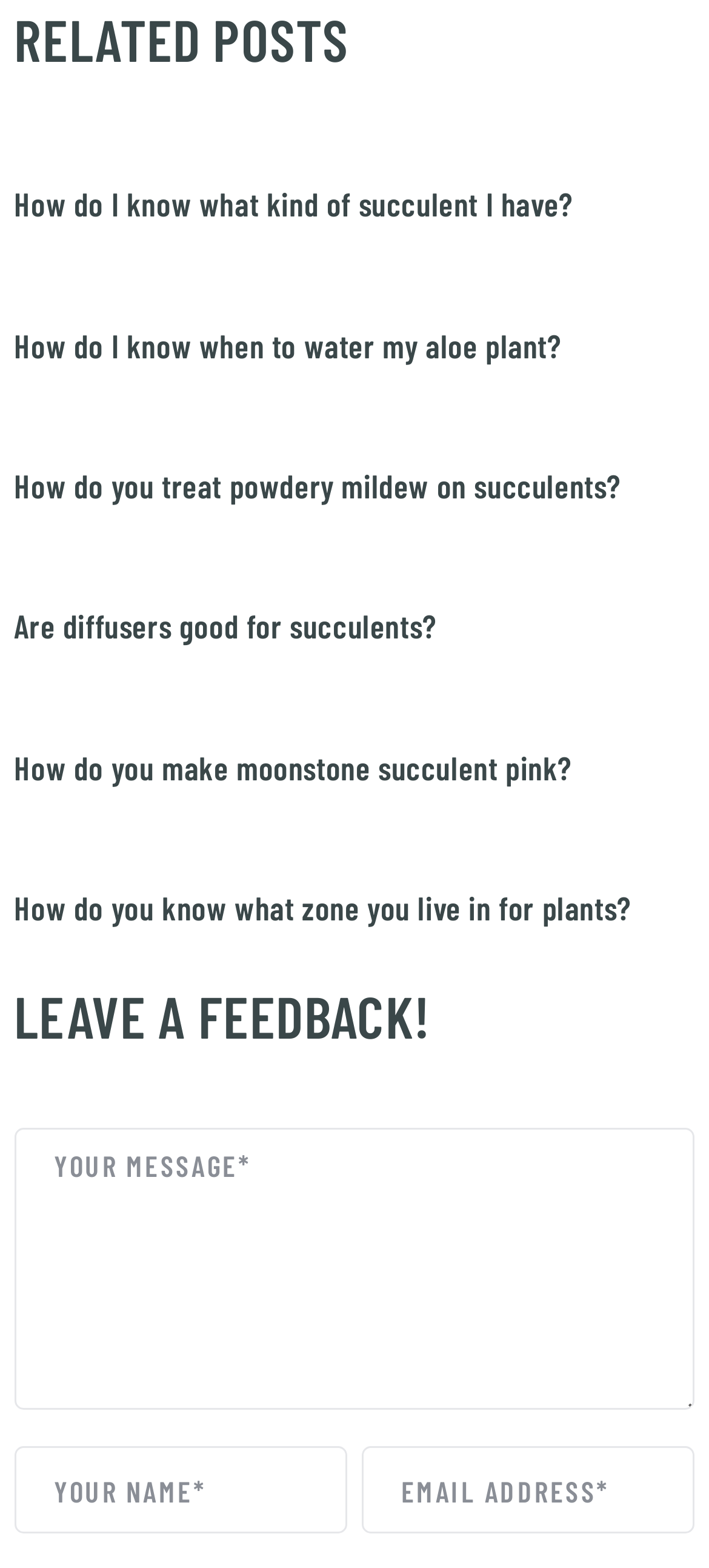Please determine the bounding box coordinates of the element to click in order to execute the following instruction: "Contact Us". The coordinates should be four float numbers between 0 and 1, specified as [left, top, right, bottom].

None